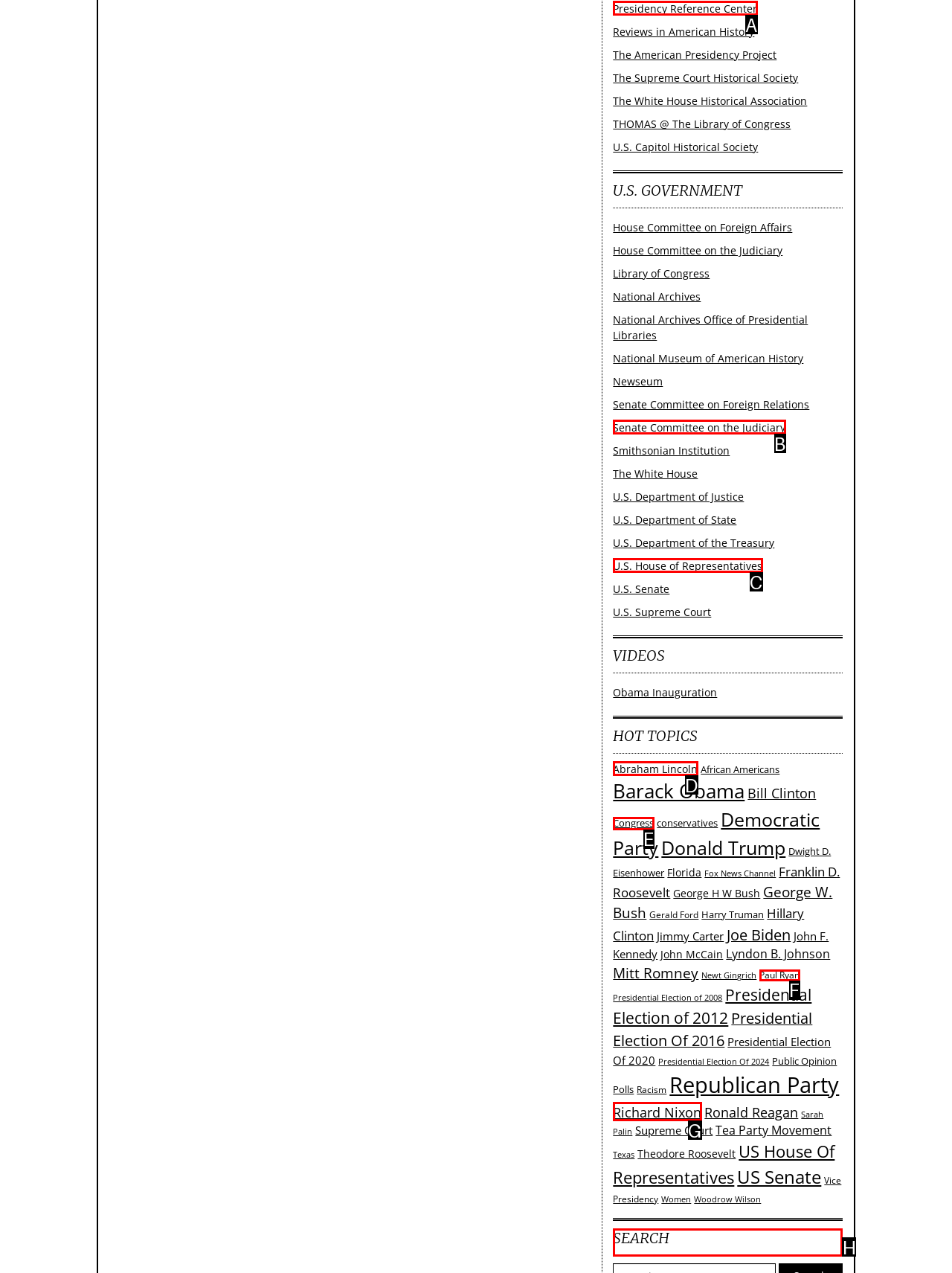Identify the correct UI element to click to follow this instruction: Search for information
Respond with the letter of the appropriate choice from the displayed options.

H